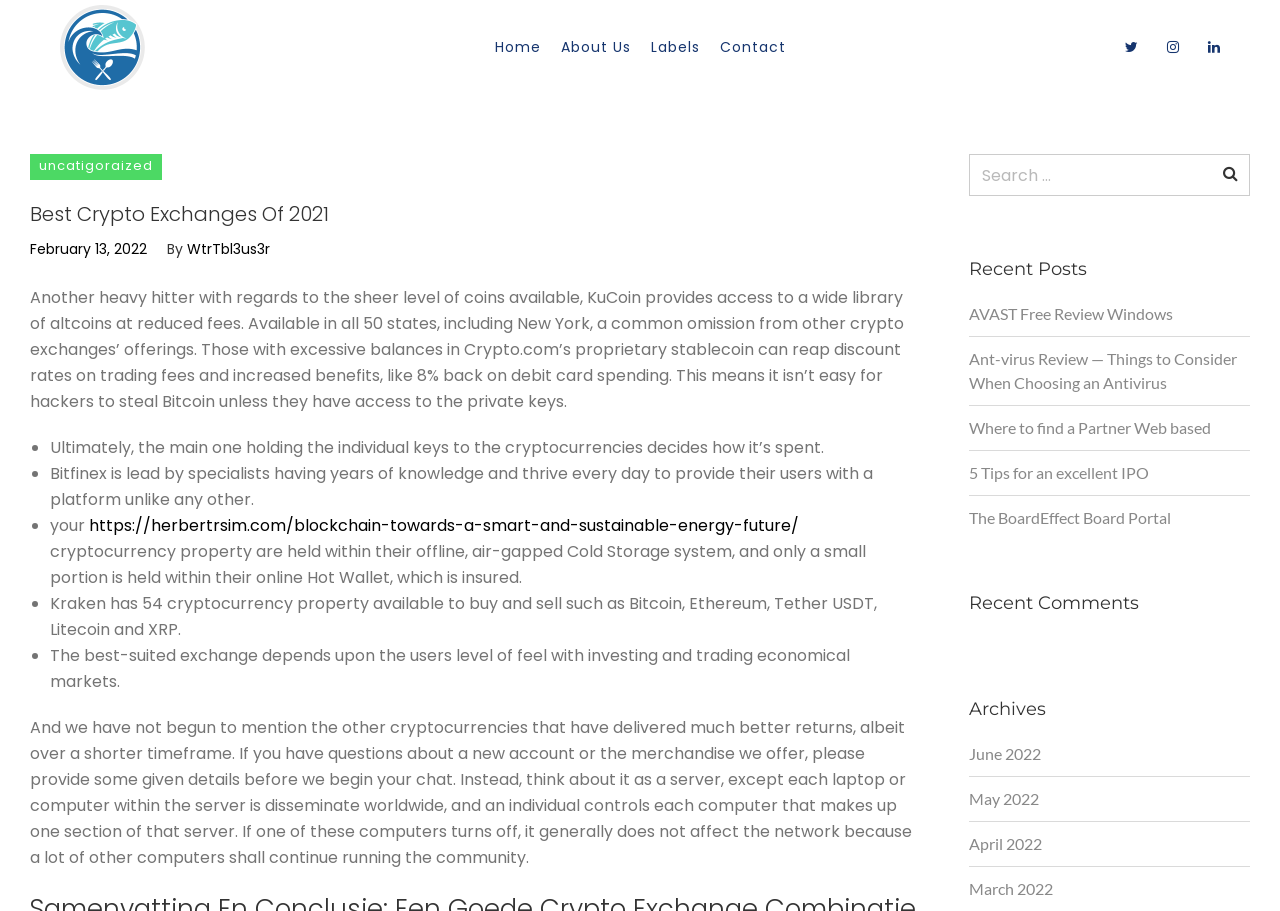Determine the bounding box coordinates for the area you should click to complete the following instruction: "Click on Home".

[0.386, 0.033, 0.422, 0.07]